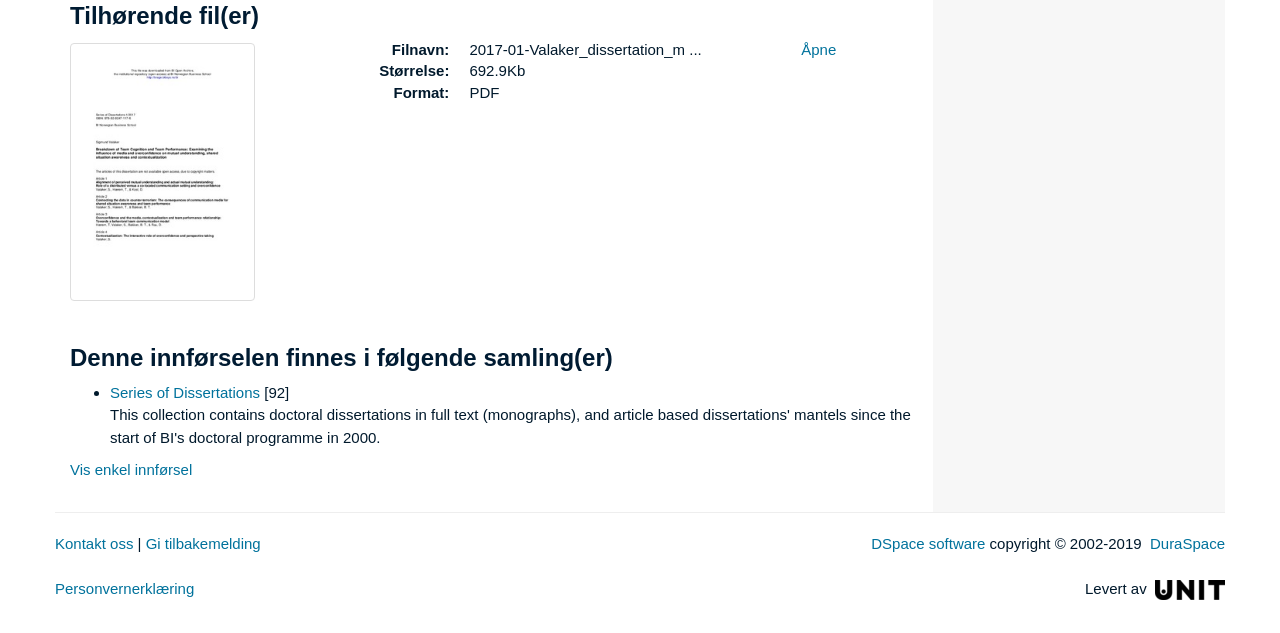Given the element description, predict the bounding box coordinates in the format (top-left x, top-left y, bottom-right x, bottom-right y). Make sure all values are between 0 and 1. Here is the element description: Personvernerklæring

[0.043, 0.916, 0.152, 0.943]